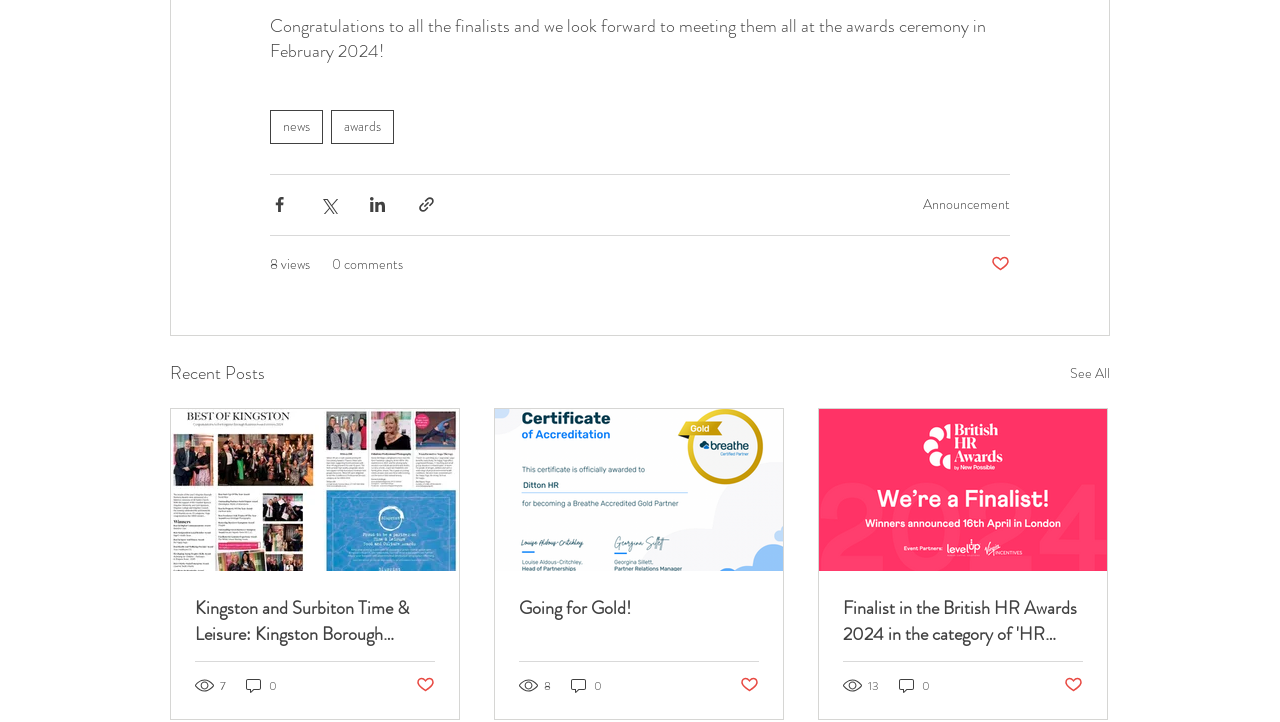Locate the bounding box coordinates of the area that needs to be clicked to fulfill the following instruction: "Like the post". The coordinates should be in the format of four float numbers between 0 and 1, namely [left, top, right, bottom].

[0.774, 0.351, 0.789, 0.38]